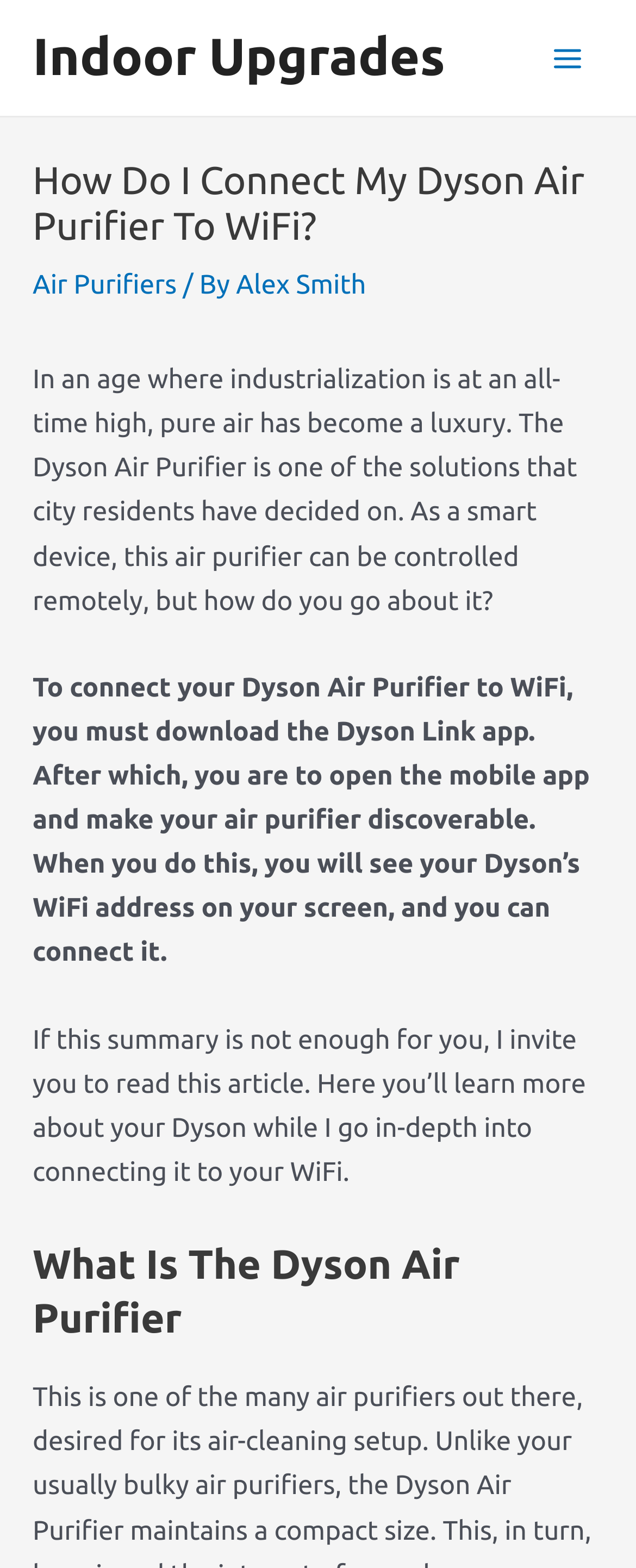Respond with a single word or short phrase to the following question: 
What is the current state of industrialization?

At an all-time high